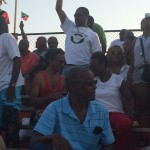Provide a thorough description of the contents of the image.

The image captures an enthusiastic crowd at a soccer match, likely supporting the St. Kitts and Nevis team. Various fans are visible, with some standing and cheering passionately while others sit, engrossed in the game. A man in a white shirt is seen raising his arm, rallying the crowd, showing their shared excitement and support. The varied expressions and attire, including national colors, depict a vibrant atmosphere typical of sporting events, highlighting the community's pride in their soccer team, especially following their recent victories. The scene conveys a sense of unity and anticipation as the fans prepare for an upcoming significant match, specifically highlighting the momentum building towards their challenge against Jamaica.